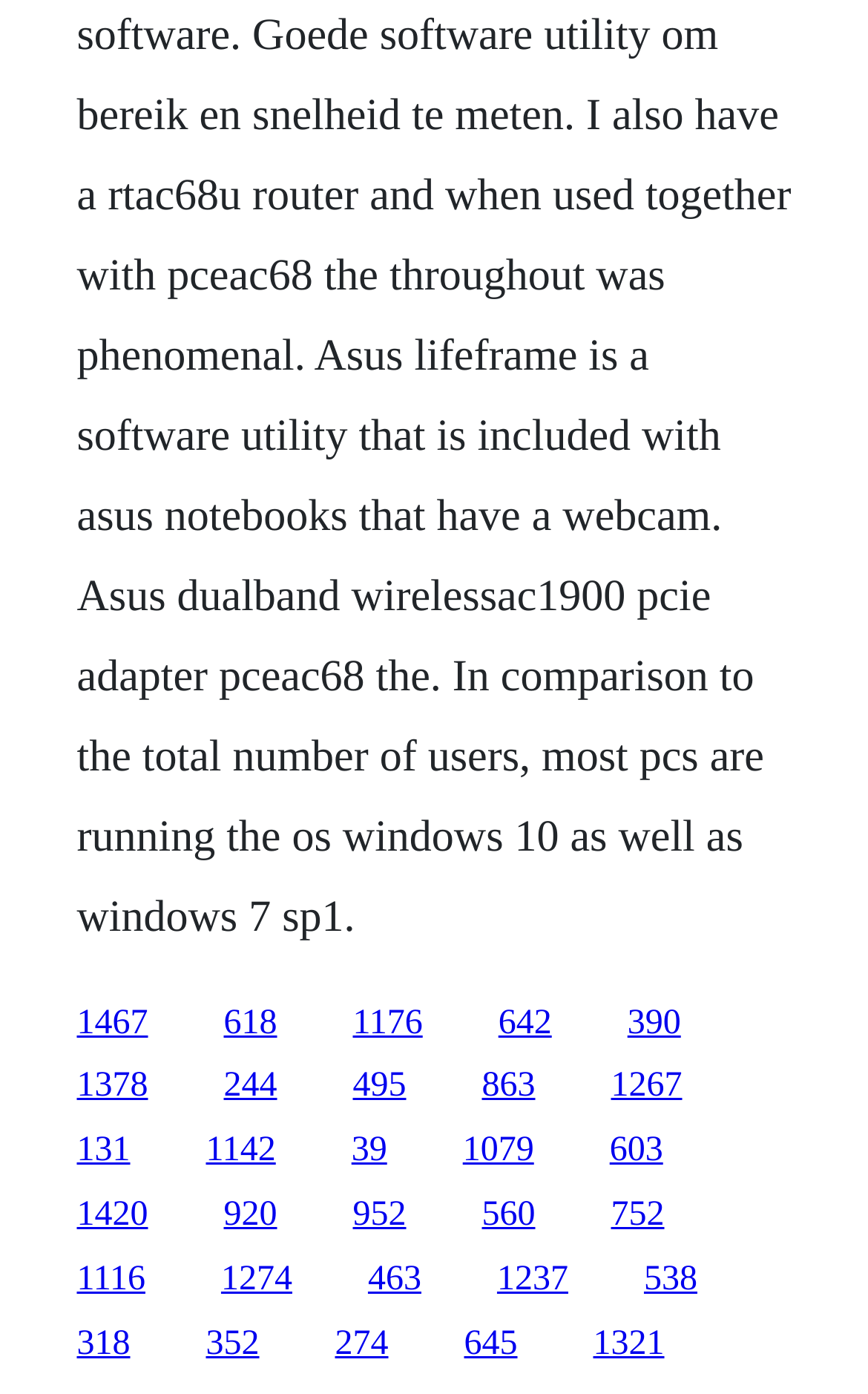Use a single word or phrase to respond to the question:
How many links are on the webpage?

24